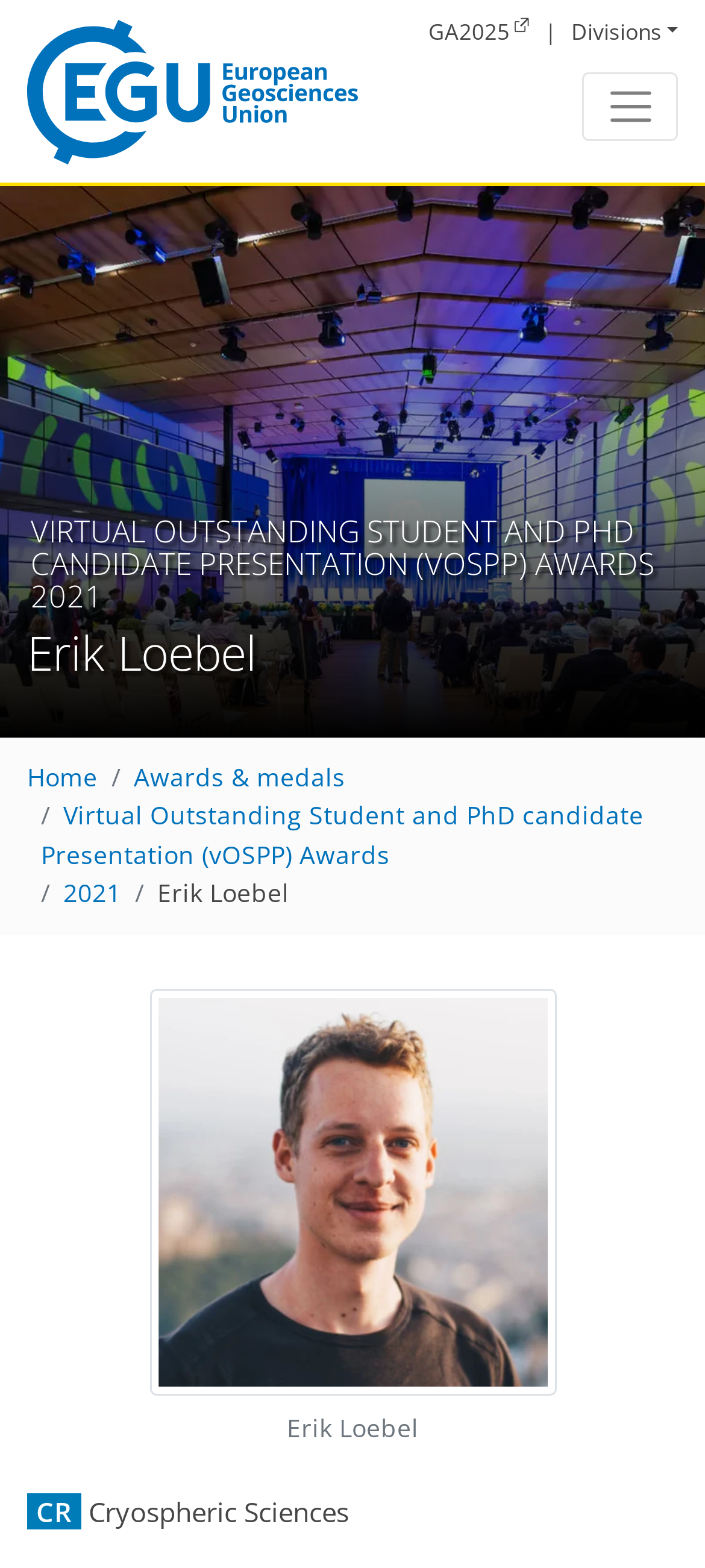Could you determine the bounding box coordinates of the clickable element to complete the instruction: "Toggle the navigation menu"? Provide the coordinates as four float numbers between 0 and 1, i.e., [left, top, right, bottom].

[0.827, 0.046, 0.962, 0.089]